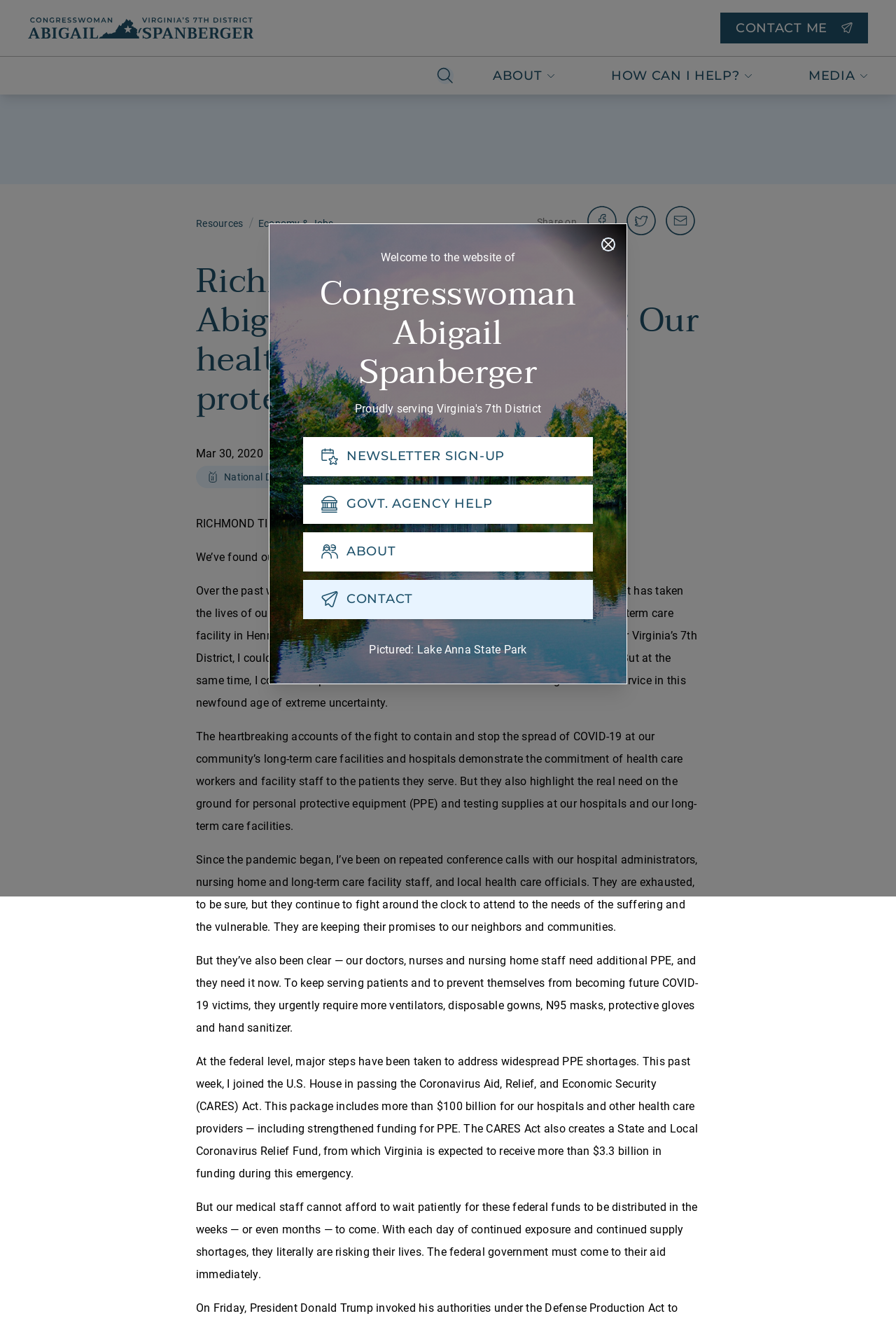Can you determine the main header of this webpage?

Welcome to the website of